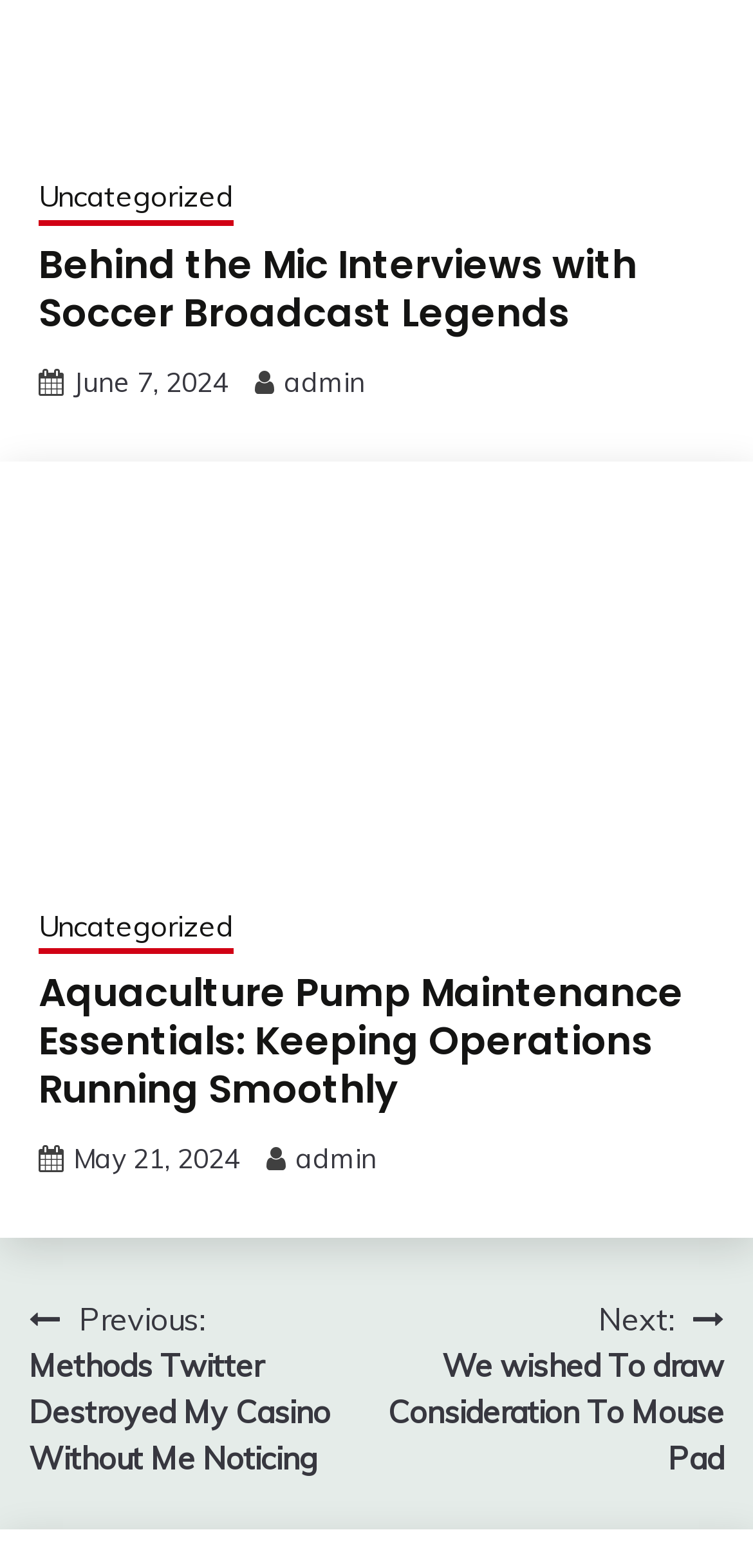Please identify the bounding box coordinates of the element on the webpage that should be clicked to follow this instruction: "Go to the previous post Methods Twitter Destroyed My Casino Without Me Noticing". The bounding box coordinates should be given as four float numbers between 0 and 1, formatted as [left, top, right, bottom].

[0.038, 0.827, 0.5, 0.945]